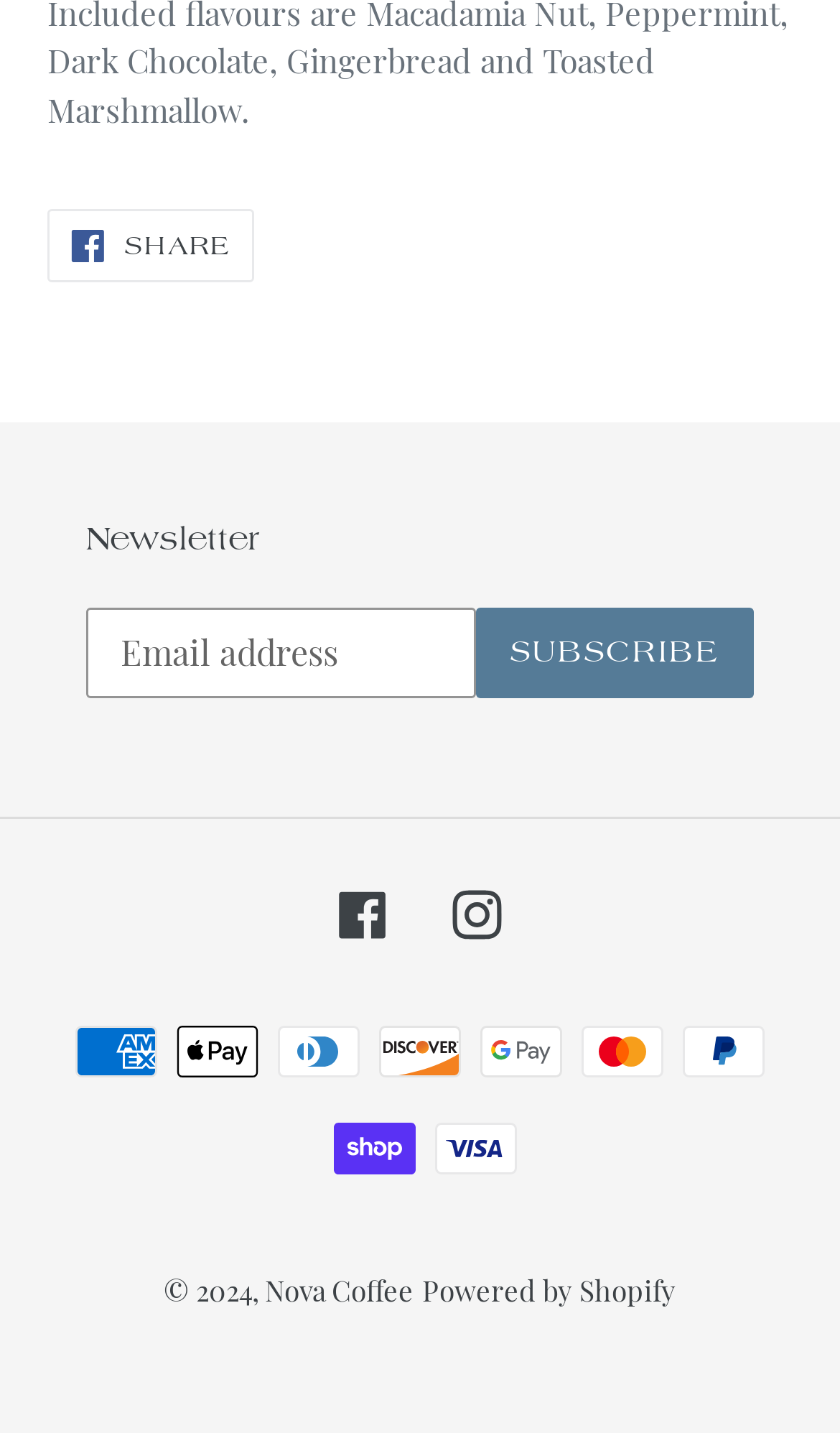Bounding box coordinates are specified in the format (top-left x, top-left y, bottom-right x, bottom-right y). All values are floating point numbers bounded between 0 and 1. Please provide the bounding box coordinate of the region this sentence describes: Facebook

[0.403, 0.618, 0.462, 0.656]